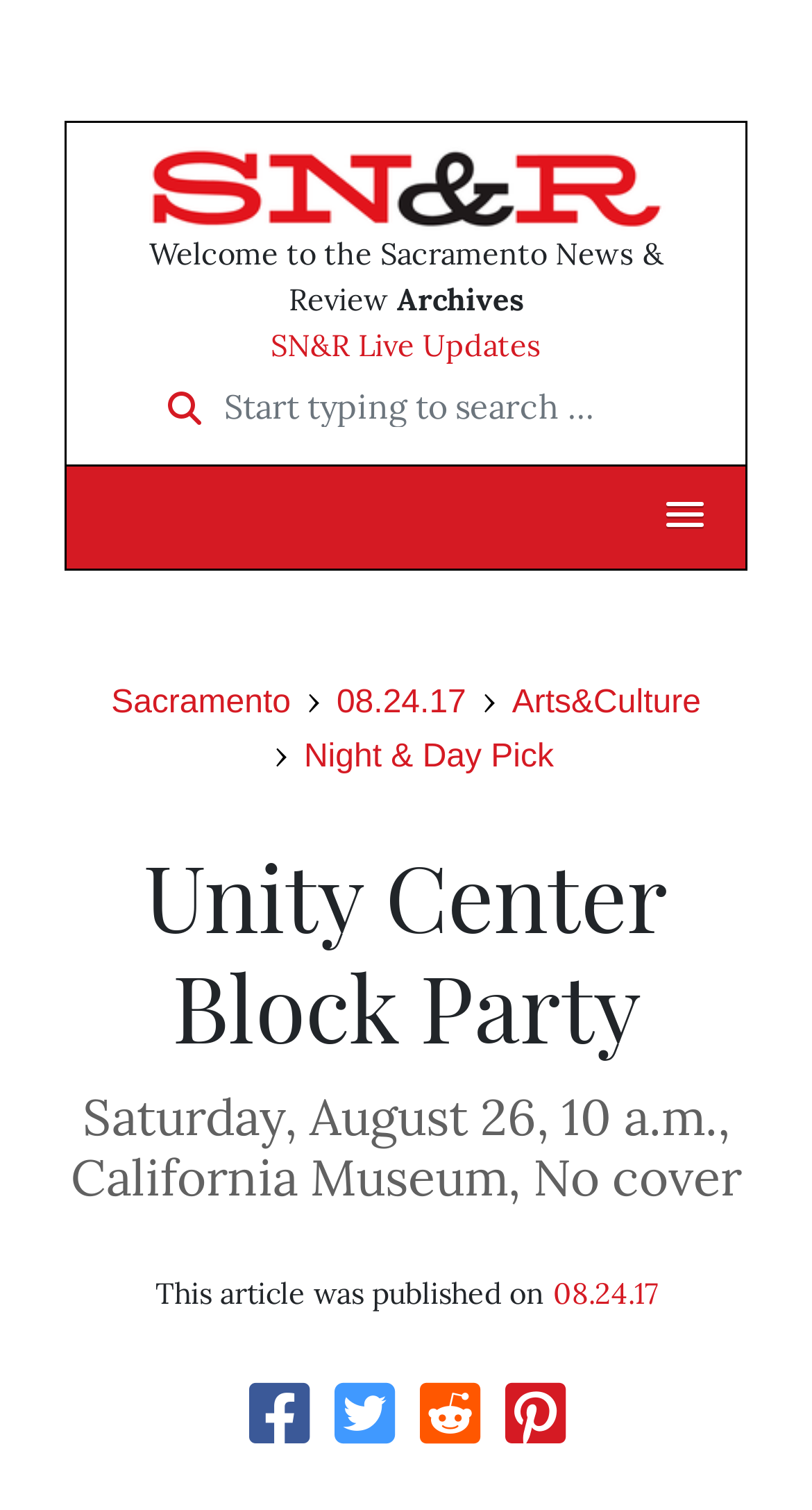Predict the bounding box coordinates of the area that should be clicked to accomplish the following instruction: "Search for something". The bounding box coordinates should consist of four float numbers between 0 and 1, i.e., [left, top, right, bottom].

[0.173, 0.246, 0.629, 0.273]